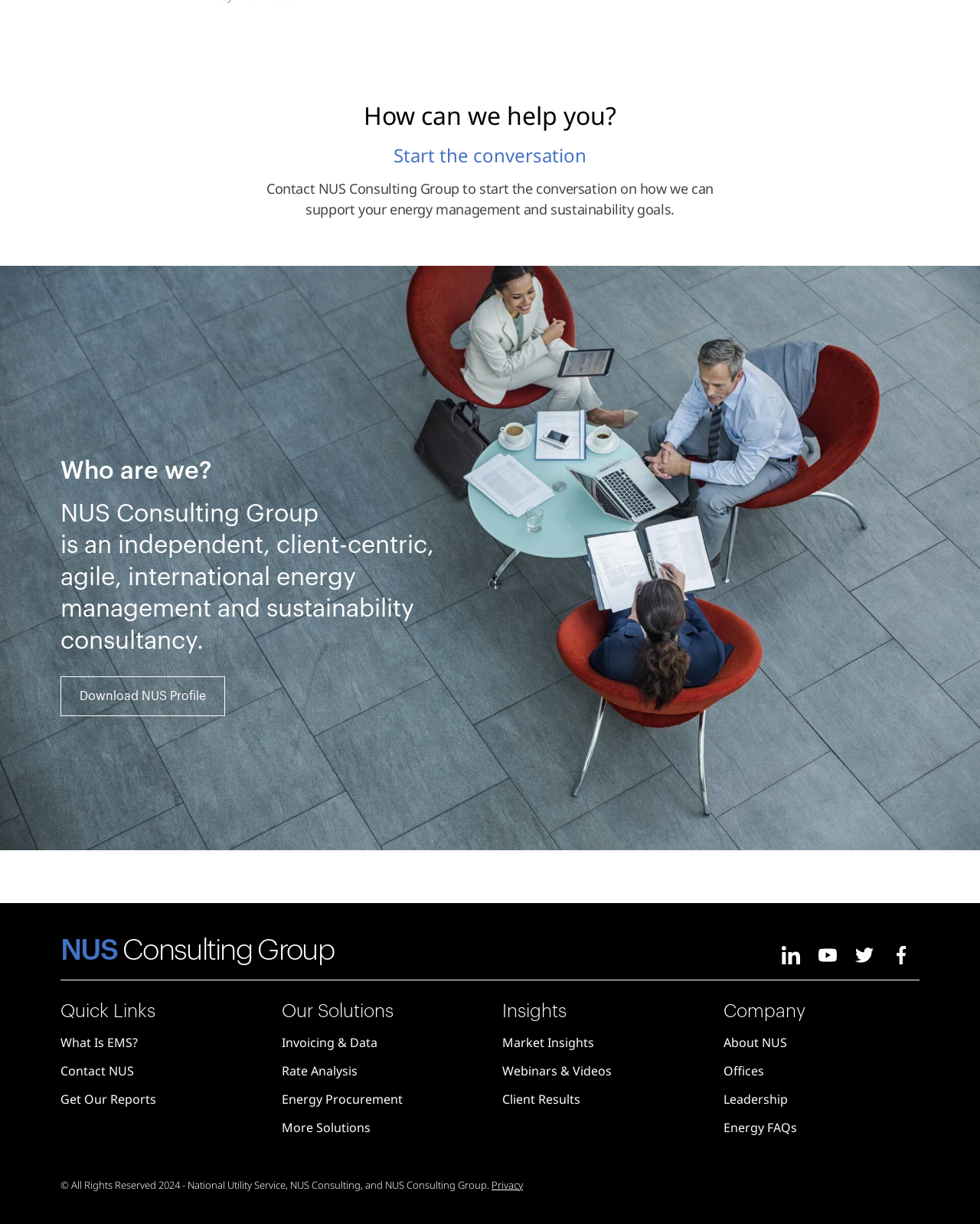Determine the bounding box coordinates of the element's region needed to click to follow the instruction: "Explore the shop". Provide these coordinates as four float numbers between 0 and 1, formatted as [left, top, right, bottom].

None